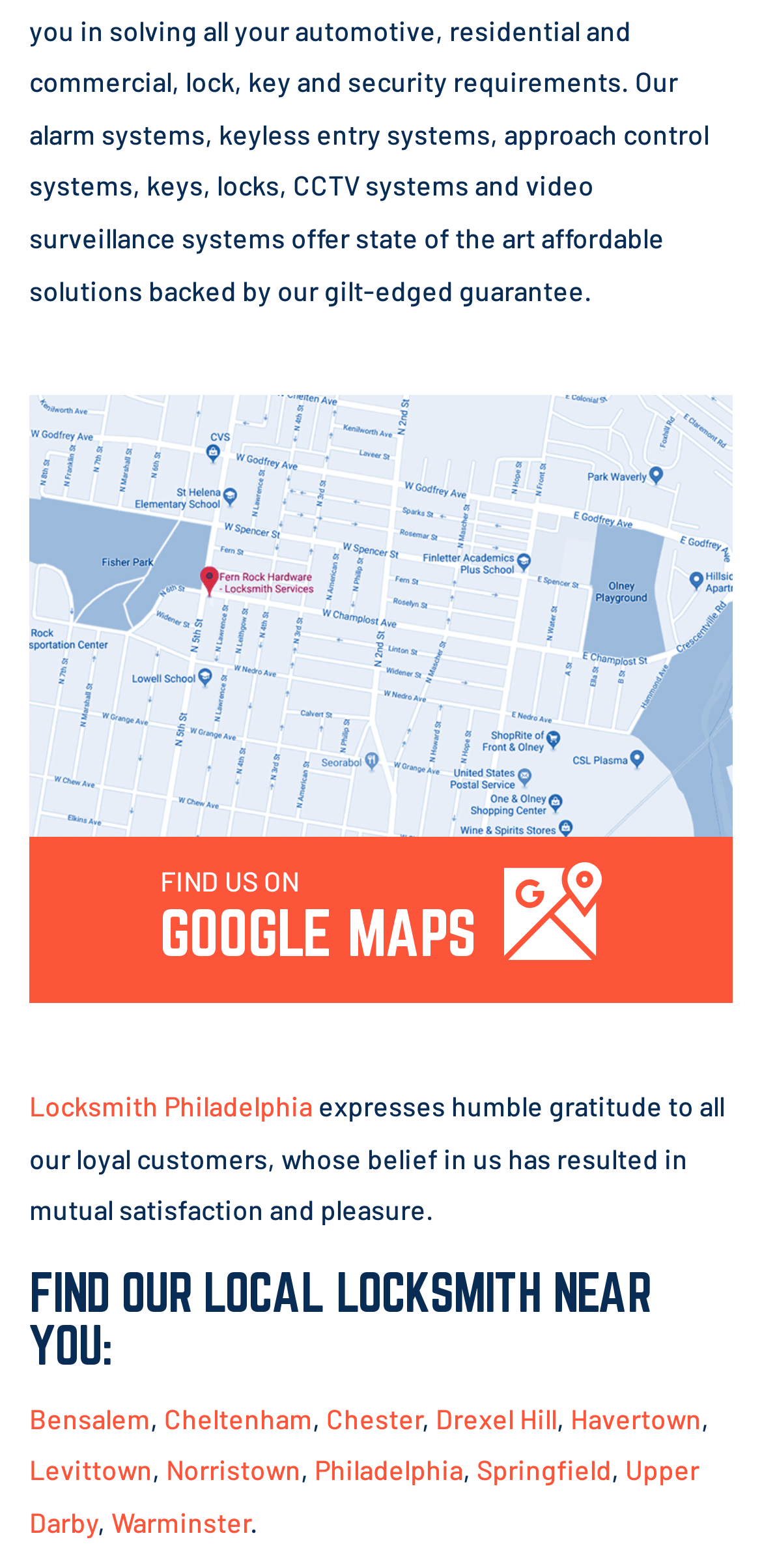Pinpoint the bounding box coordinates of the area that should be clicked to complete the following instruction: "Find us on Google Maps". The coordinates must be given as four float numbers between 0 and 1, i.e., [left, top, right, bottom].

[0.038, 0.533, 0.962, 0.64]